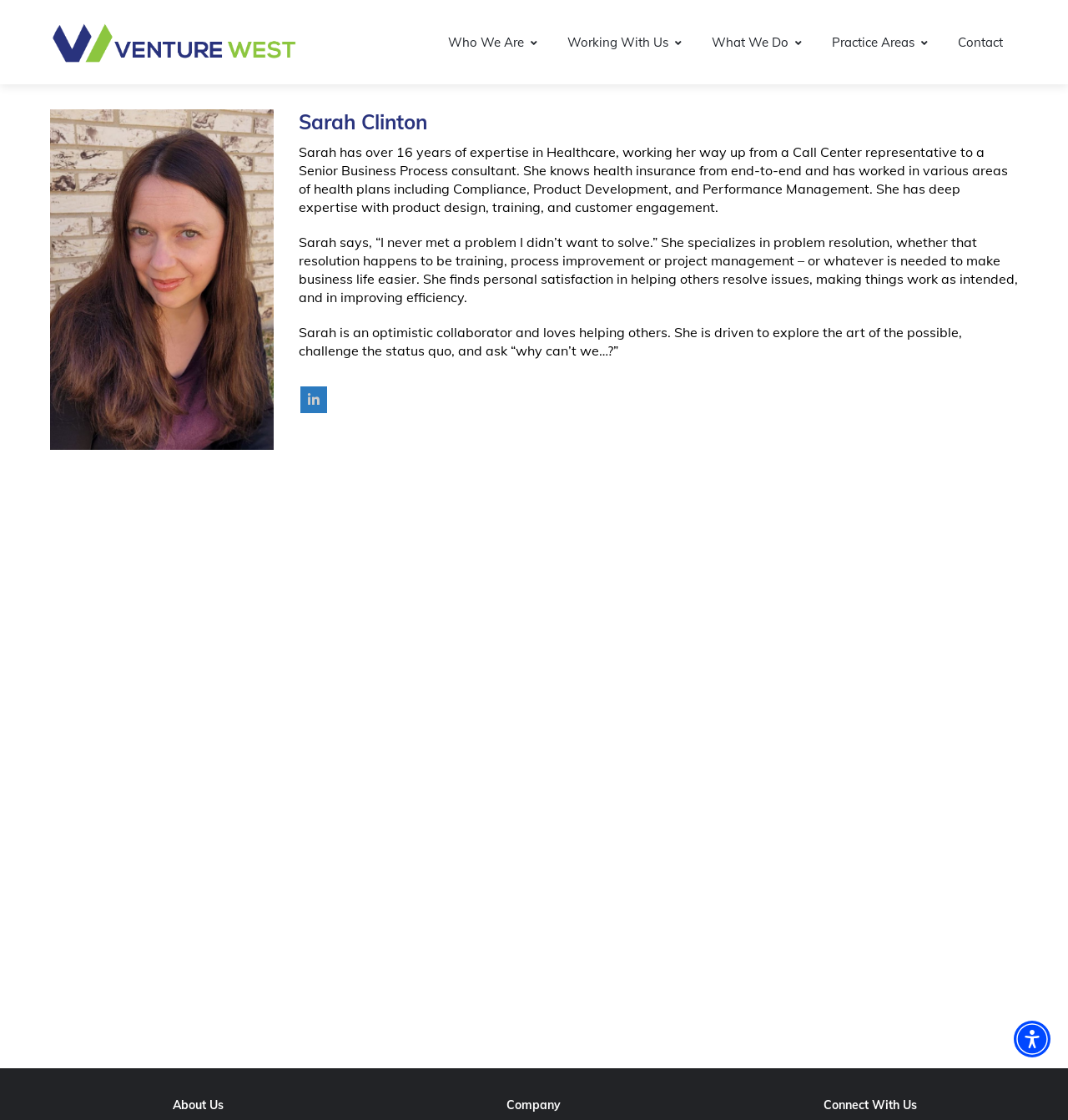Find and indicate the bounding box coordinates of the region you should select to follow the given instruction: "Contact Venture West Group".

[0.883, 0.006, 0.953, 0.069]